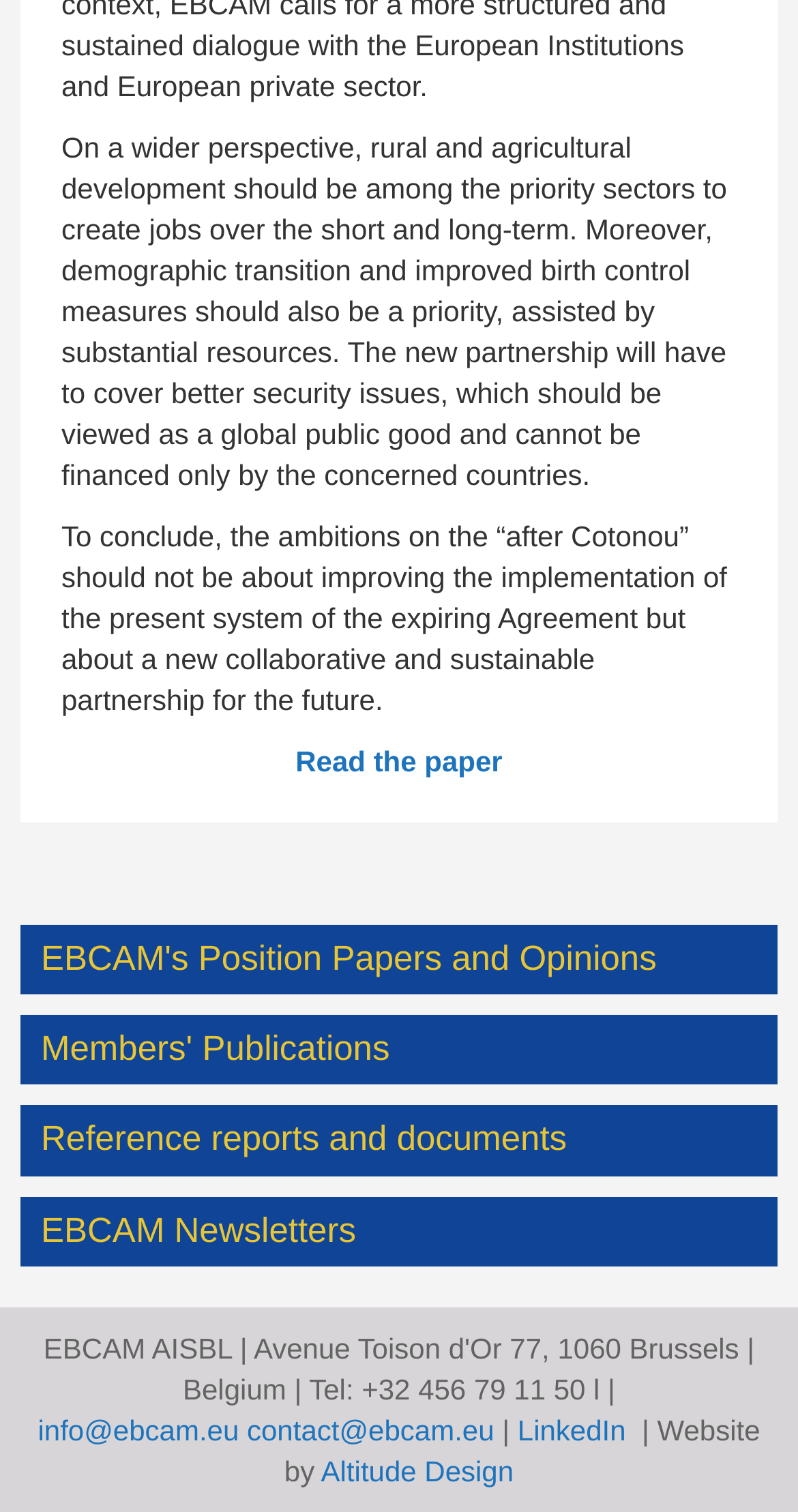Identify the bounding box coordinates for the region to click in order to carry out this instruction: "Share the article". Provide the coordinates using four float numbers between 0 and 1, formatted as [left, top, right, bottom].

None